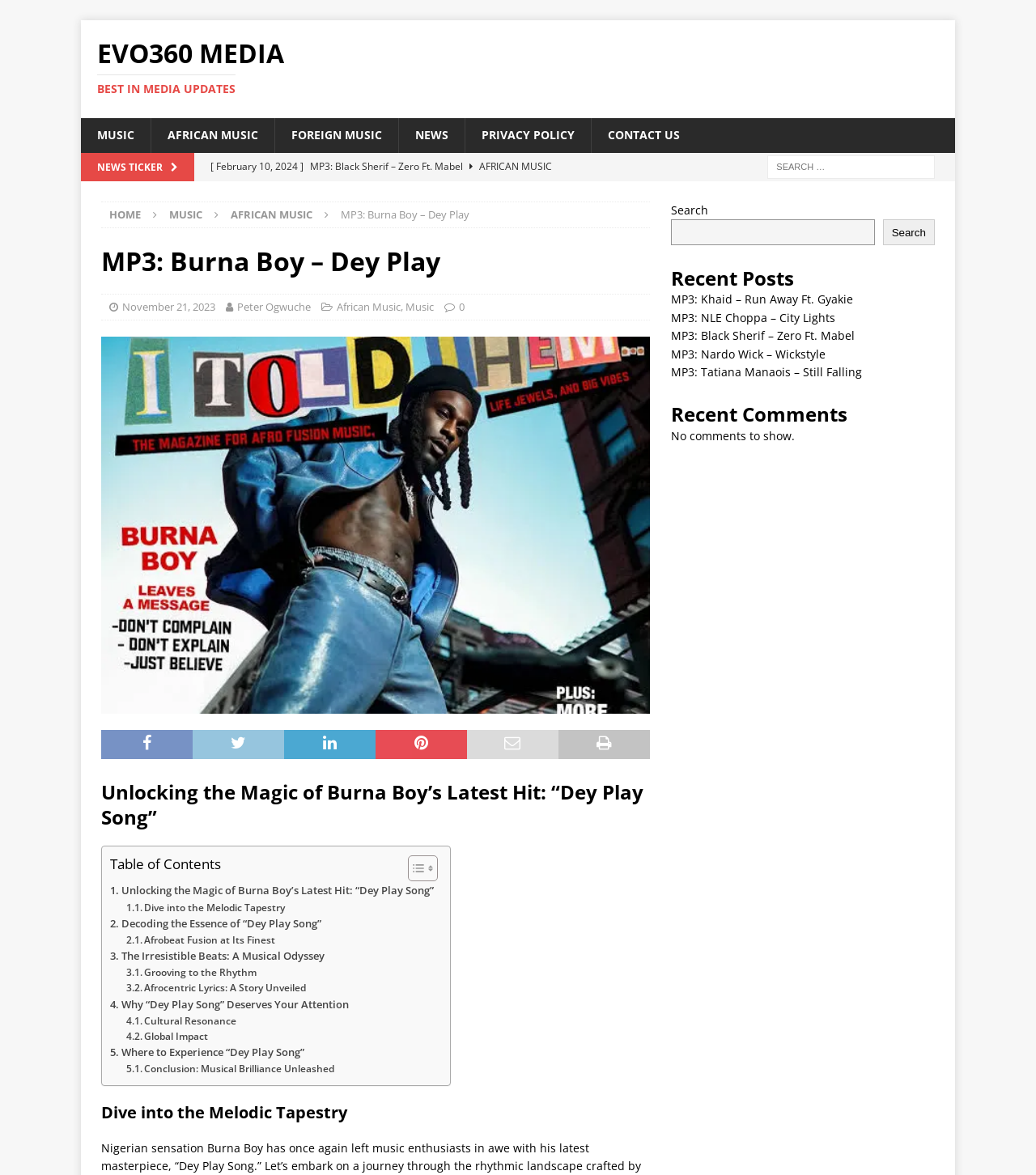Identify the bounding box coordinates of the clickable region required to complete the instruction: "Search for music". The coordinates should be given as four float numbers within the range of 0 and 1, i.e., [left, top, right, bottom].

[0.746, 0.132, 0.902, 0.152]